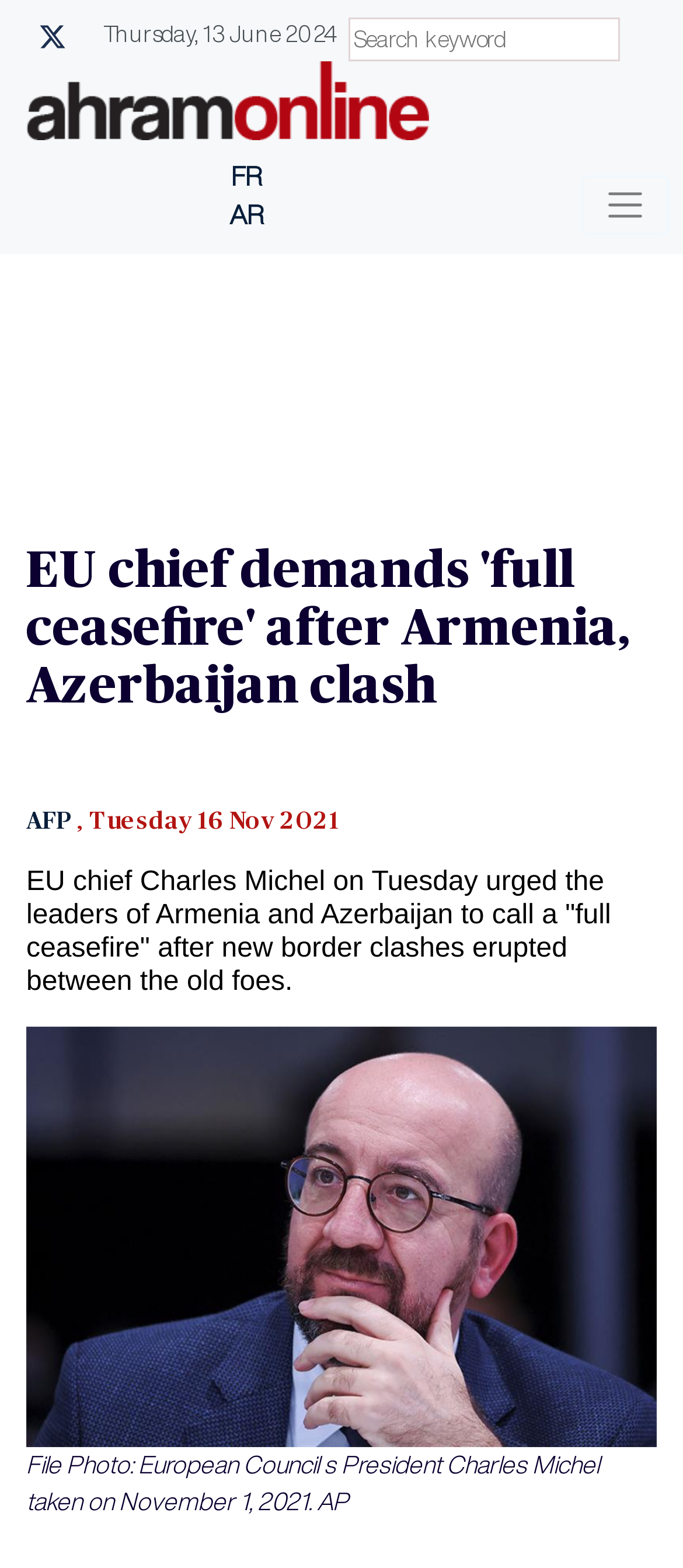Extract the primary headline from the webpage and present its text.

EU chief demands 'full ceasefire' after Armenia, Azerbaijan clash